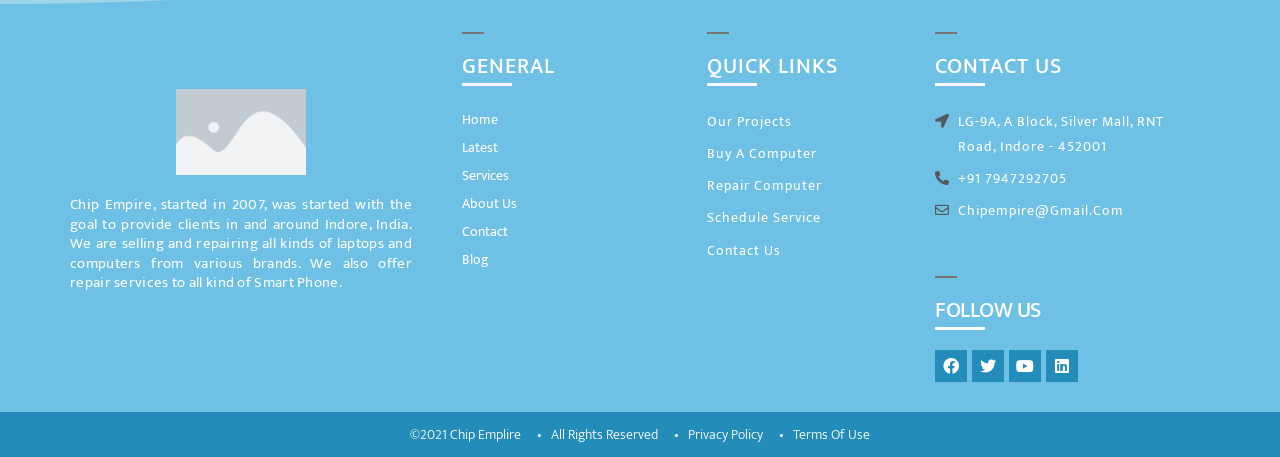Answer the question below with a single word or a brief phrase: 
What is the address of the company?

LG-9A, A Block, Silver Mall, RNT Road, Indore - 452001